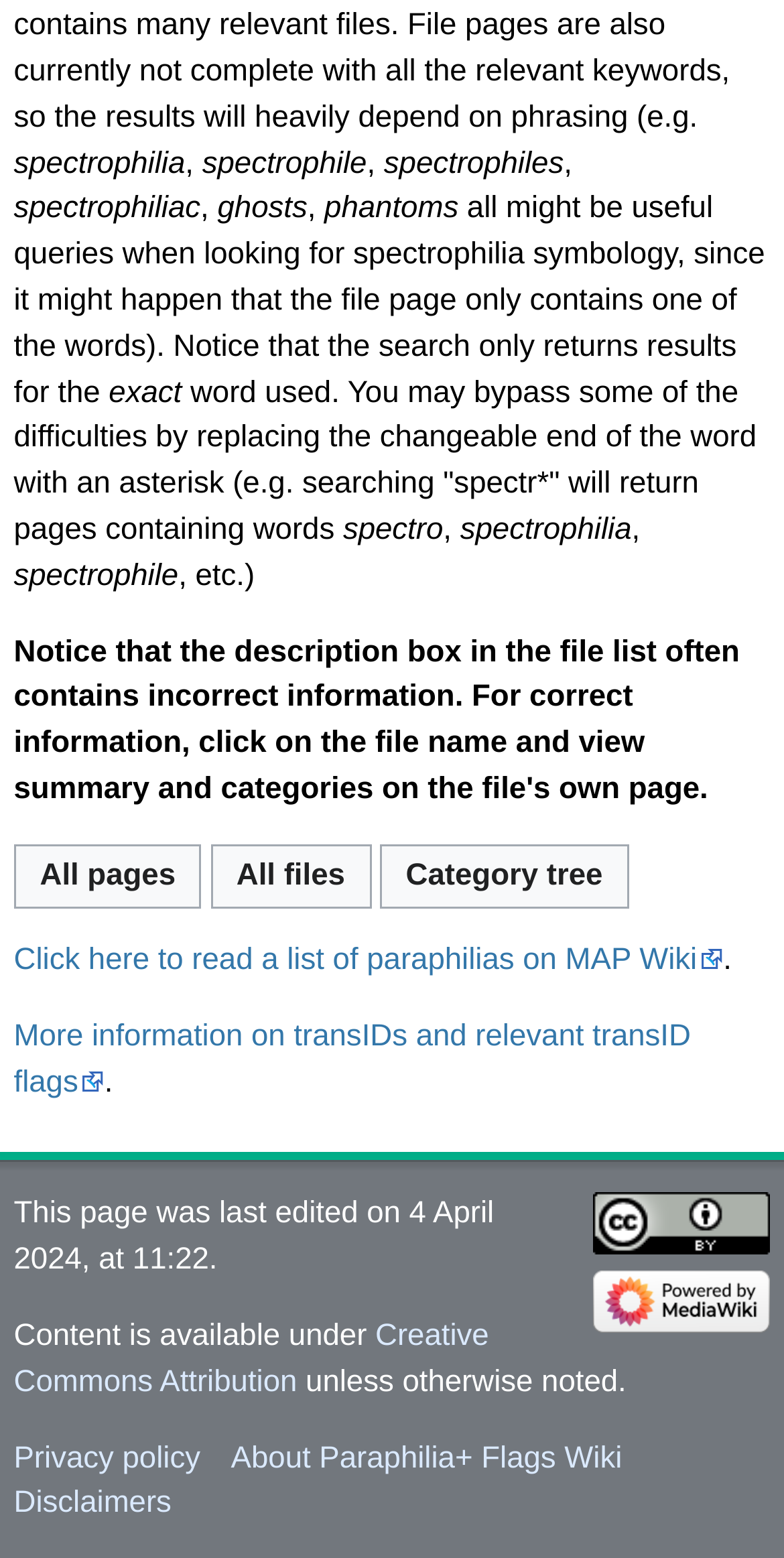Find the bounding box of the UI element described as follows: "About Paraphilia+ Flags Wiki".

[0.295, 0.925, 0.793, 0.947]